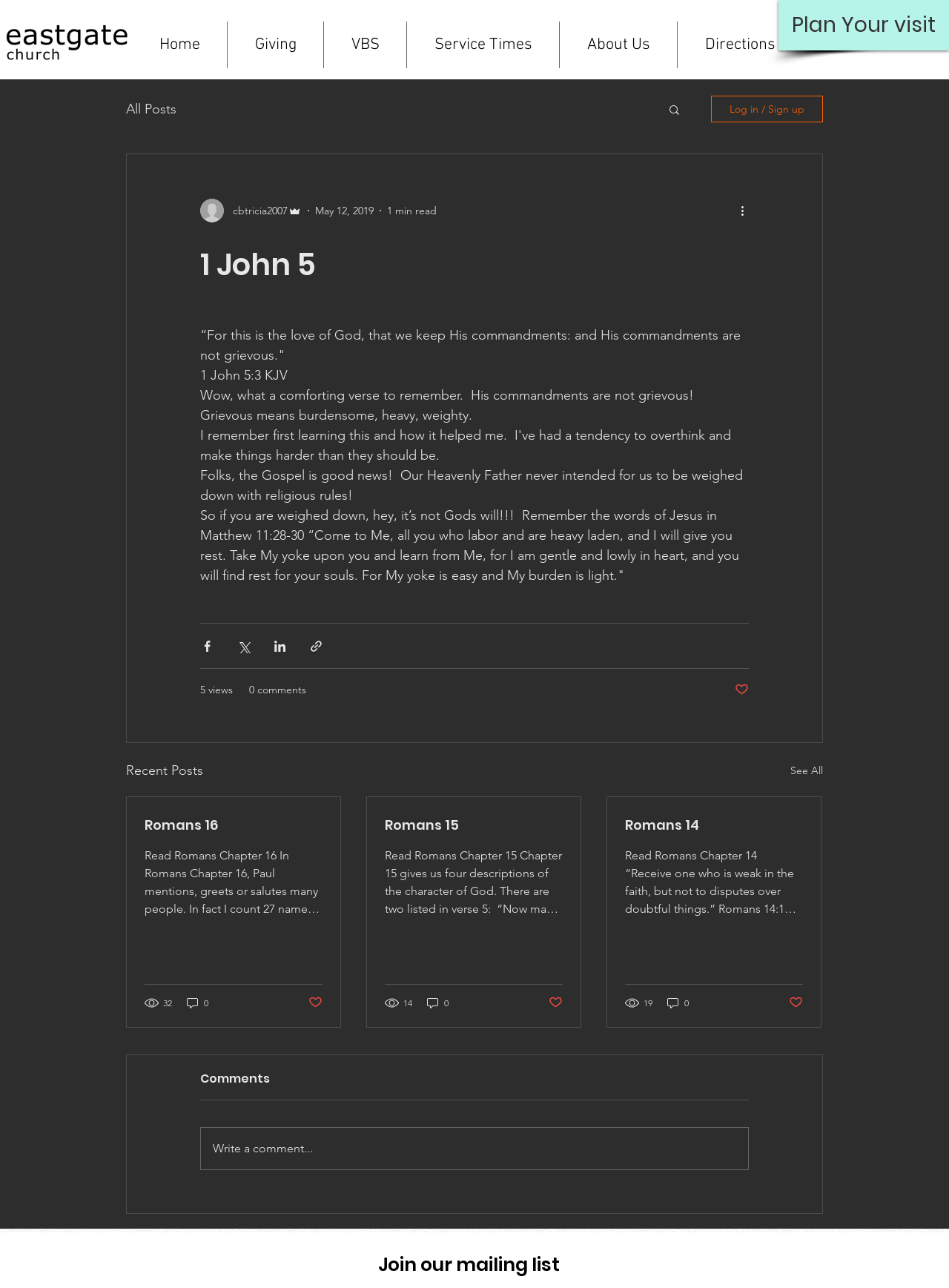Can you provide the bounding box coordinates for the element that should be clicked to implement the instruction: "Click on the 'Reply to WINFREED' link"?

None